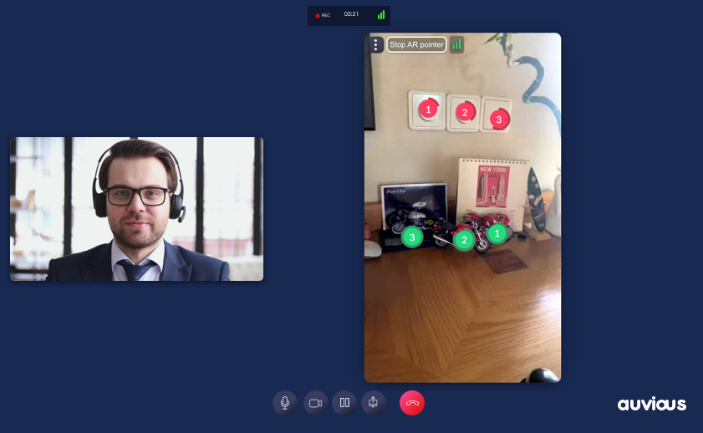Explain the scene depicted in the image, including all details.

The image portrays a virtual collaboration setup featuring two sections. On the left, a professional man wearing a suit and headset is engaged in a virtual meeting, representing the remote participant or facilitator. His thoughtful expression indicates active participation. On the right, an augmented reality (AR) interface is displayed over a physical workspace, highlighting interactive elements. 

The AR interface features several numbered buttons (1, 2, 3) that provide visual cues for guidance, overlaying details on the physical objects below. Below these buttons, there's a display of various items, including what appears to be books and possibly collectibles, arranged on a wooden table. A notification to "Stop AR pointer" suggests an interactive feature allowing the user to manage the AR experience actively. 

Overall, this image illustrates the convergence of technology and remote communication, enabling enhanced collaboration and support through augmented reality tools.